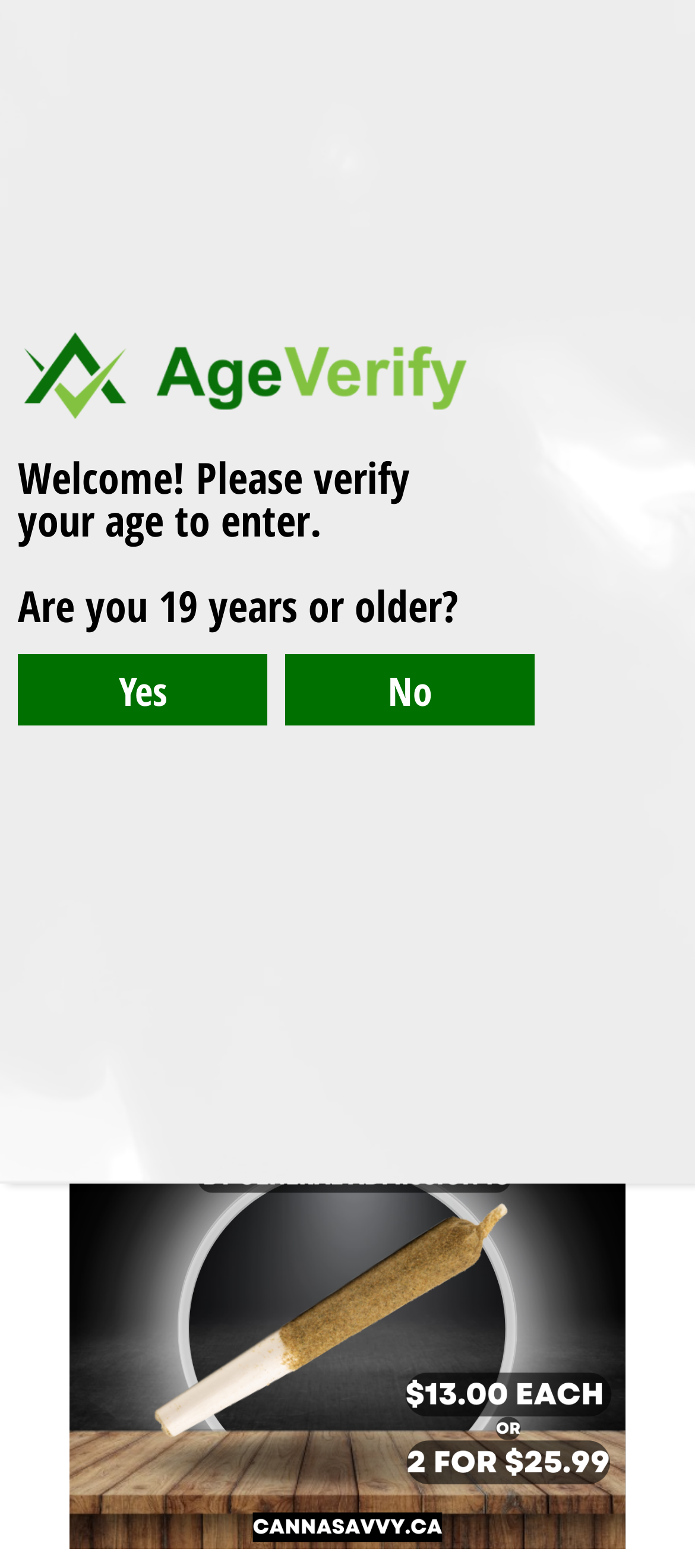Determine the main heading of the webpage and generate its text.

Savvy Spotlight June 17, 2023